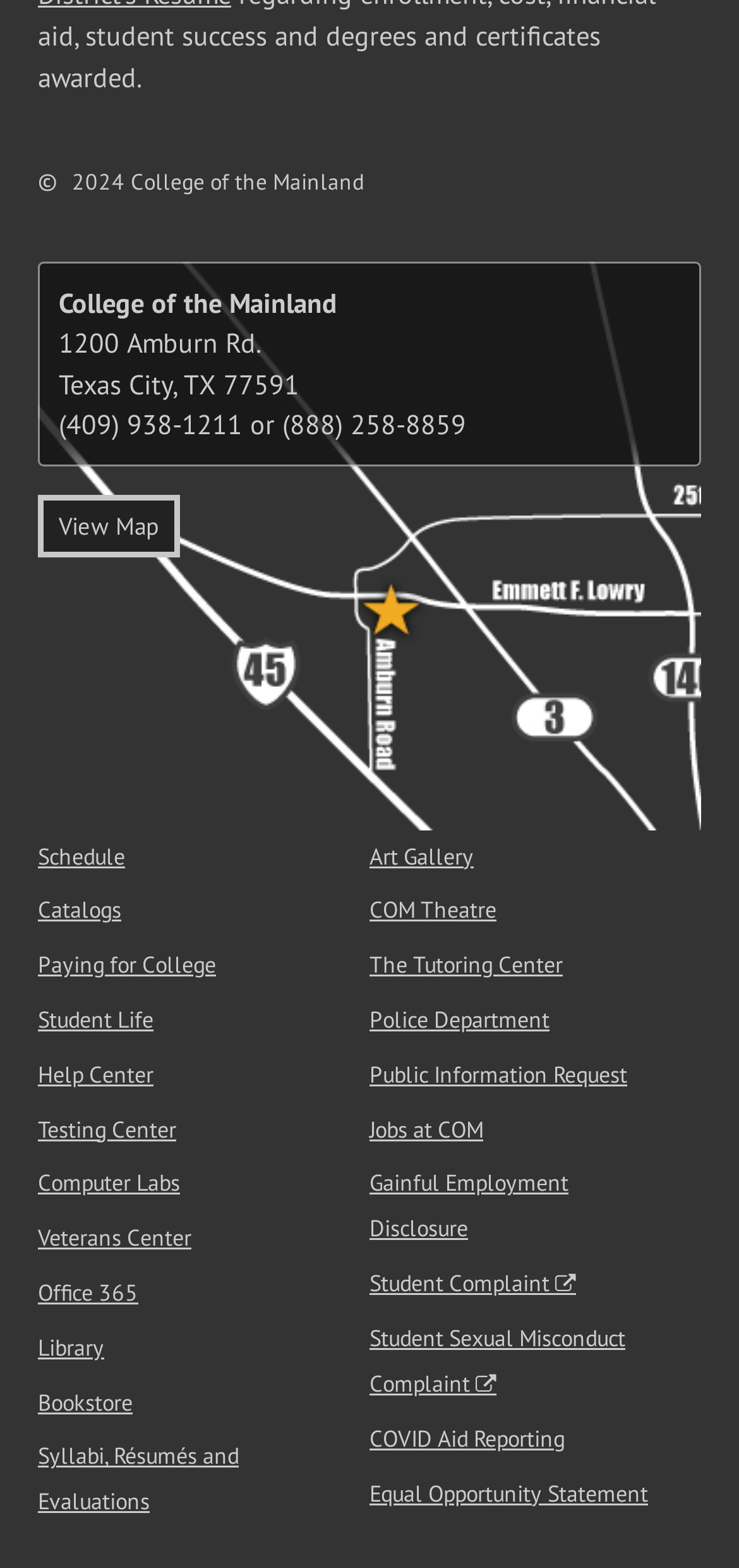Locate the bounding box coordinates of the clickable element to fulfill the following instruction: "Visit the library". Provide the coordinates as four float numbers between 0 and 1 in the format [left, top, right, bottom].

[0.051, 0.85, 0.141, 0.868]